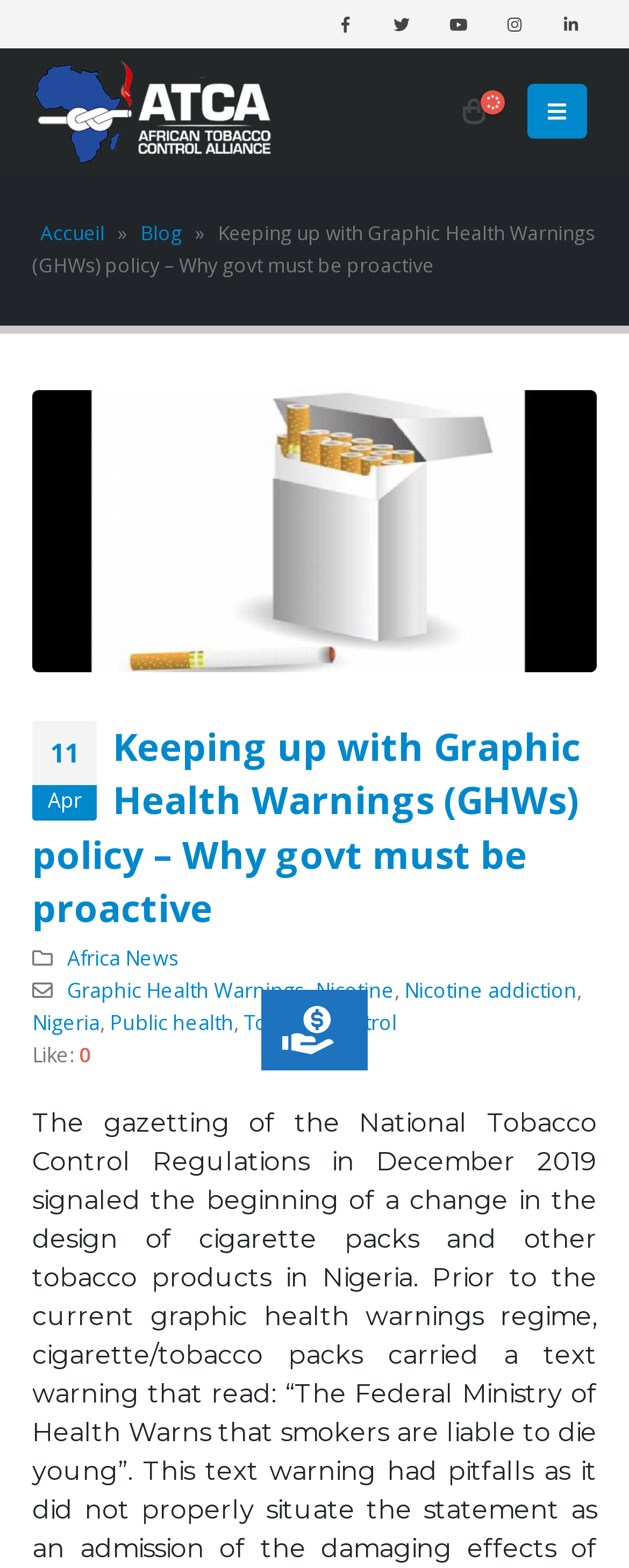What is the date of the article?
Based on the visual information, provide a detailed and comprehensive answer.

I looked at the date mentioned below the title of the article, which is '11 Apr', and I inferred that it is the date when the article was published.